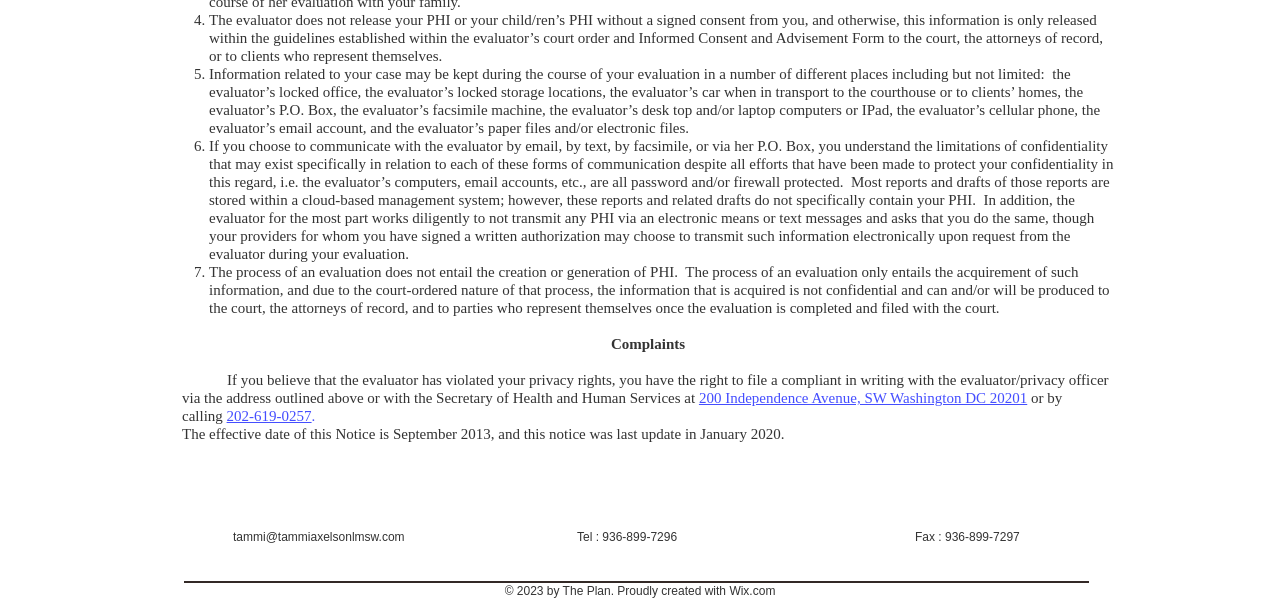Provide the bounding box coordinates of the UI element that matches the description: "Wix.com".

[0.57, 0.961, 0.606, 0.984]